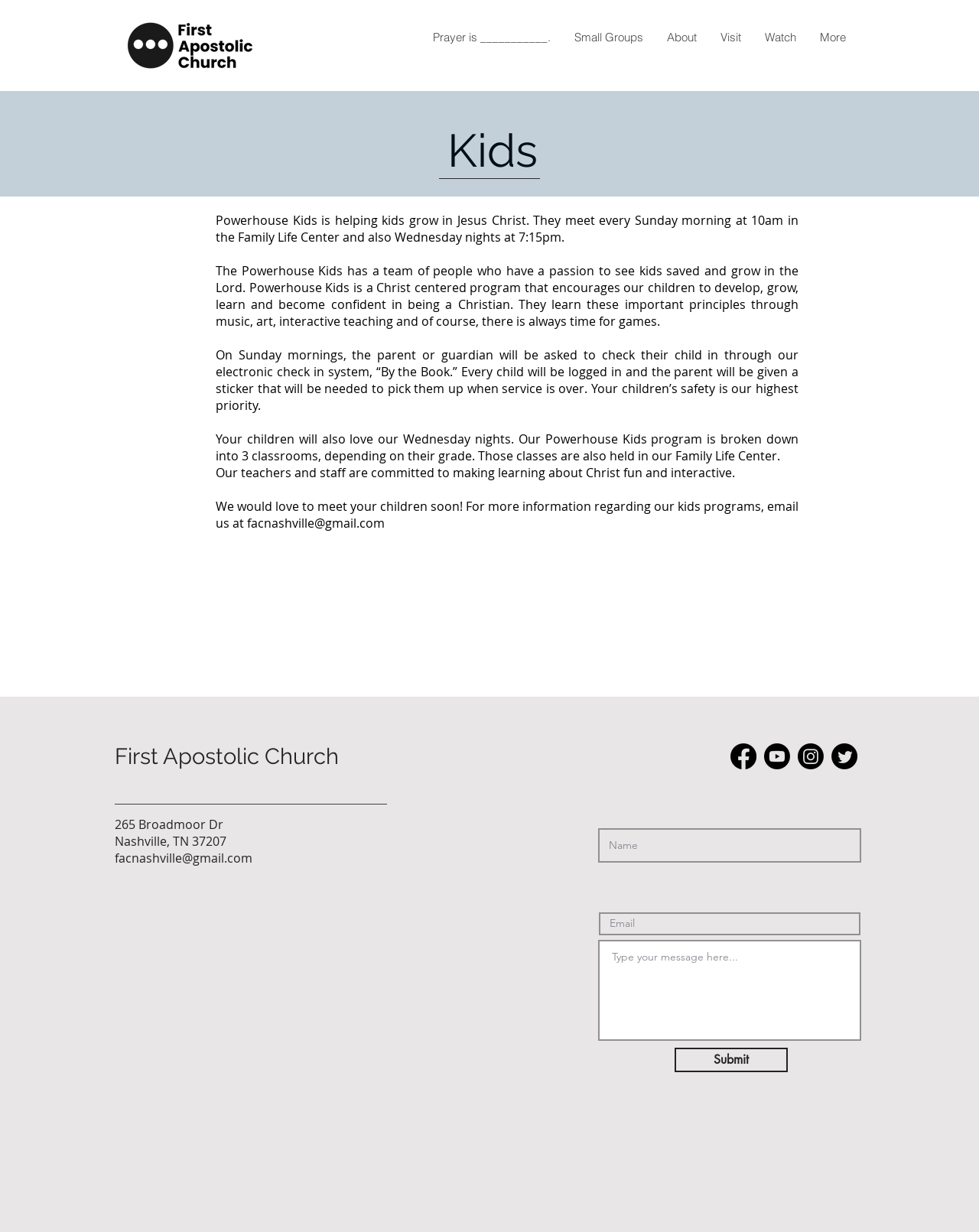Identify the bounding box coordinates for the region of the element that should be clicked to carry out the instruction: "Send an email to facnashville@gmail.com". The bounding box coordinates should be four float numbers between 0 and 1, i.e., [left, top, right, bottom].

[0.252, 0.418, 0.393, 0.431]